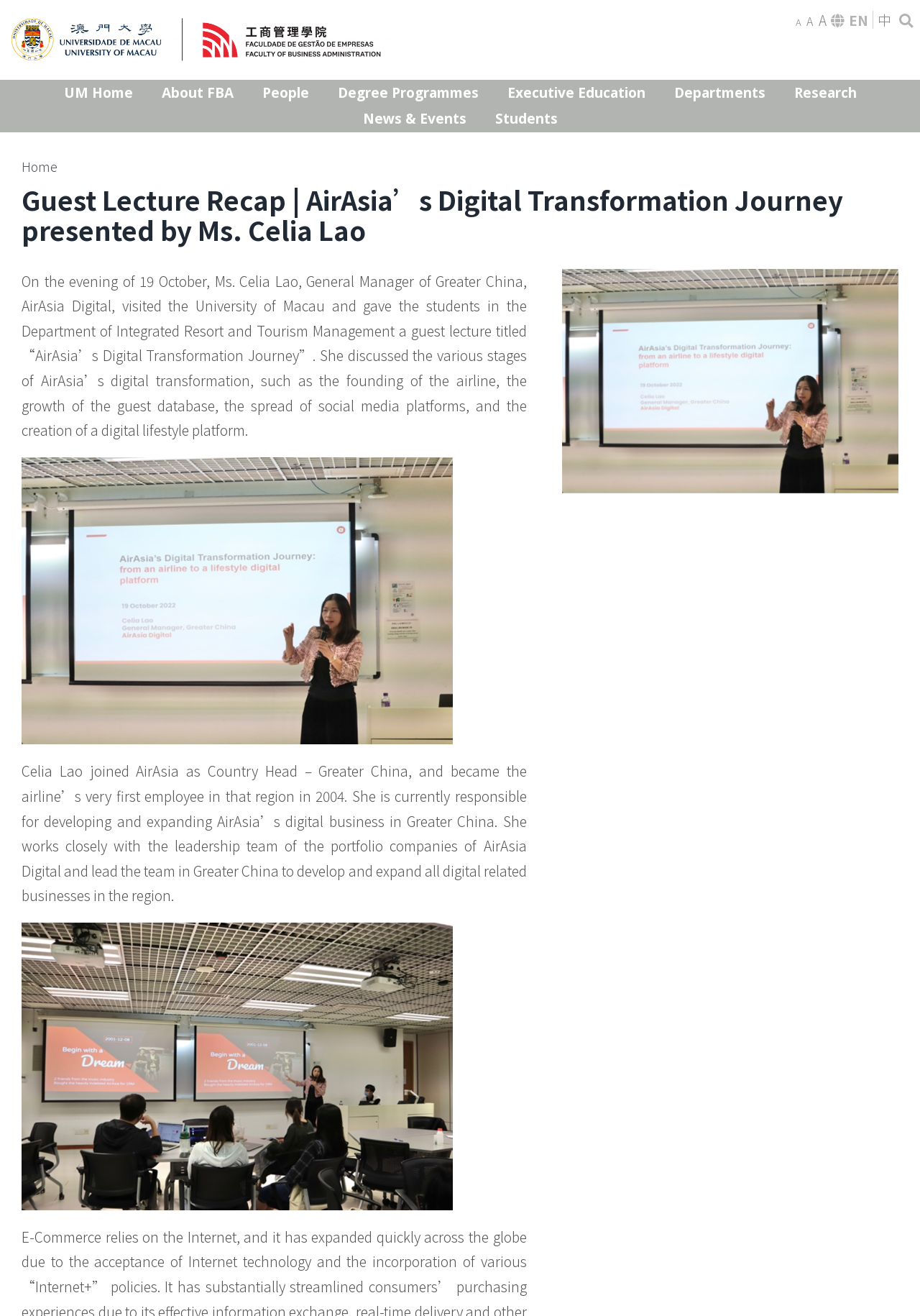Provide a brief response to the question using a single word or phrase: 
What is the name of the guest lecturer?

Ms. Celia Lao